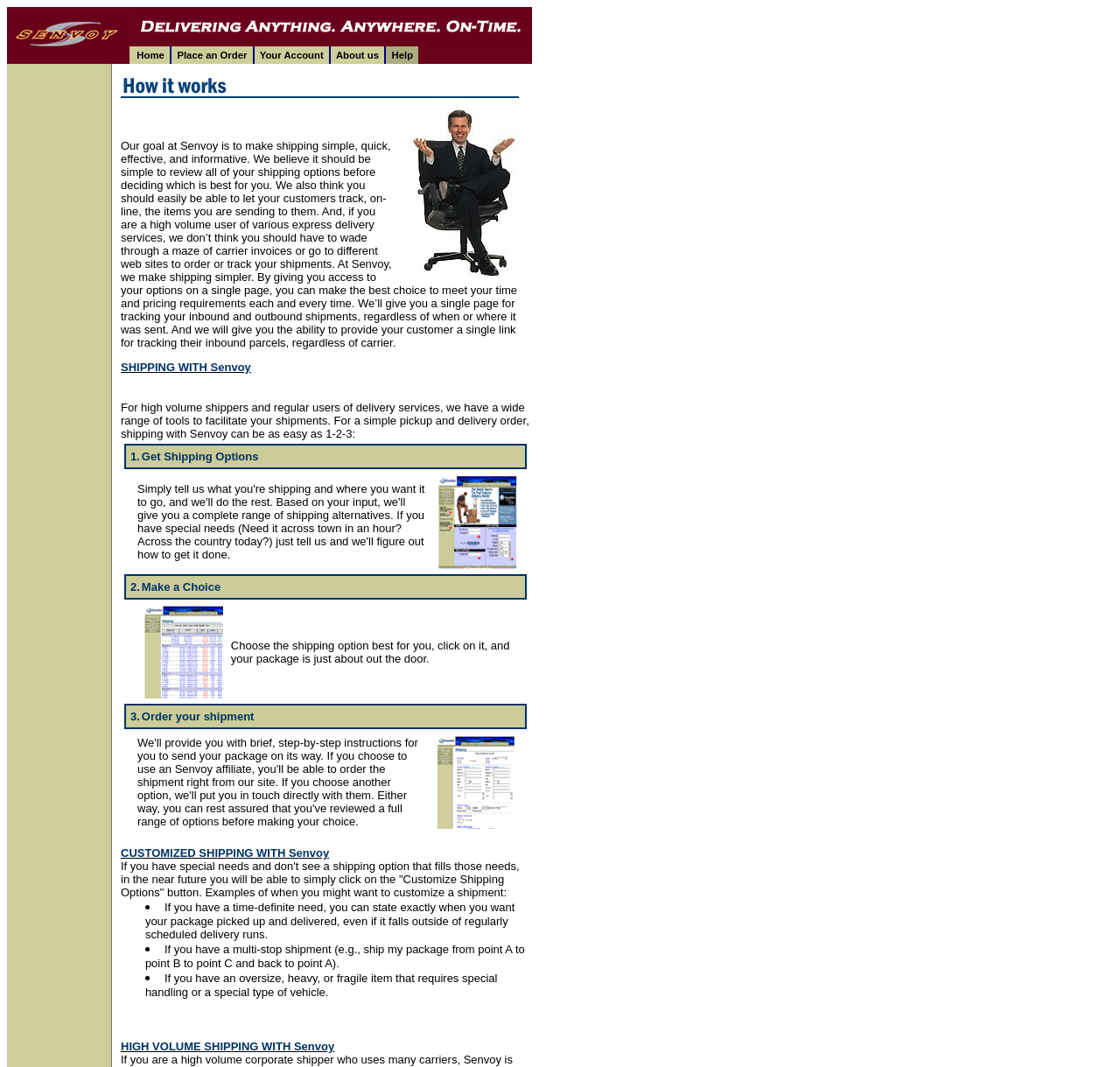Locate the bounding box for the described UI element: "About us". Ensure the coordinates are four float numbers between 0 and 1, formatted as [left, top, right, bottom].

[0.3, 0.047, 0.338, 0.056]